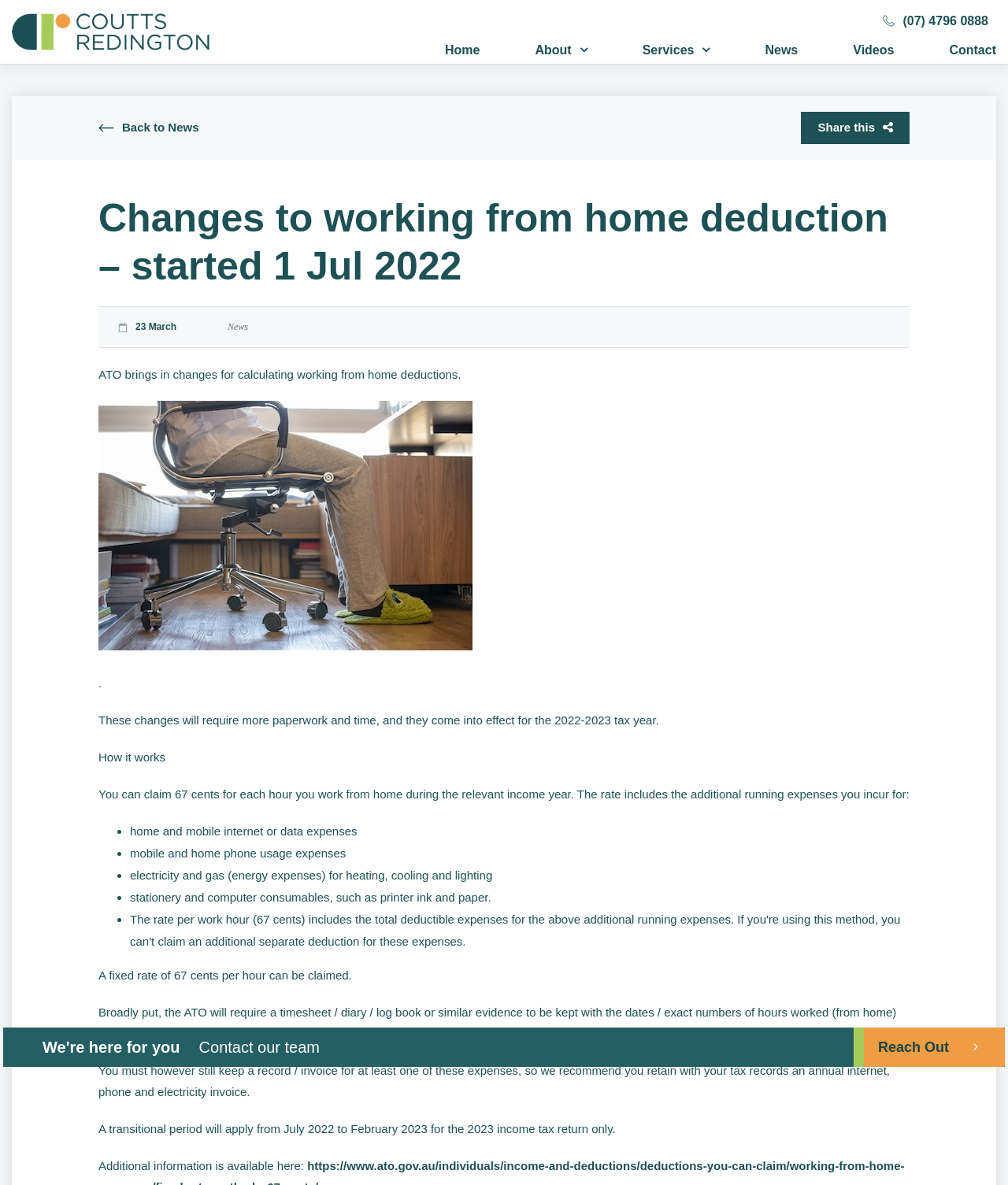Locate the bounding box coordinates of the clickable part needed for the task: "Click the 'Contact' link".

[0.942, 0.037, 0.988, 0.048]